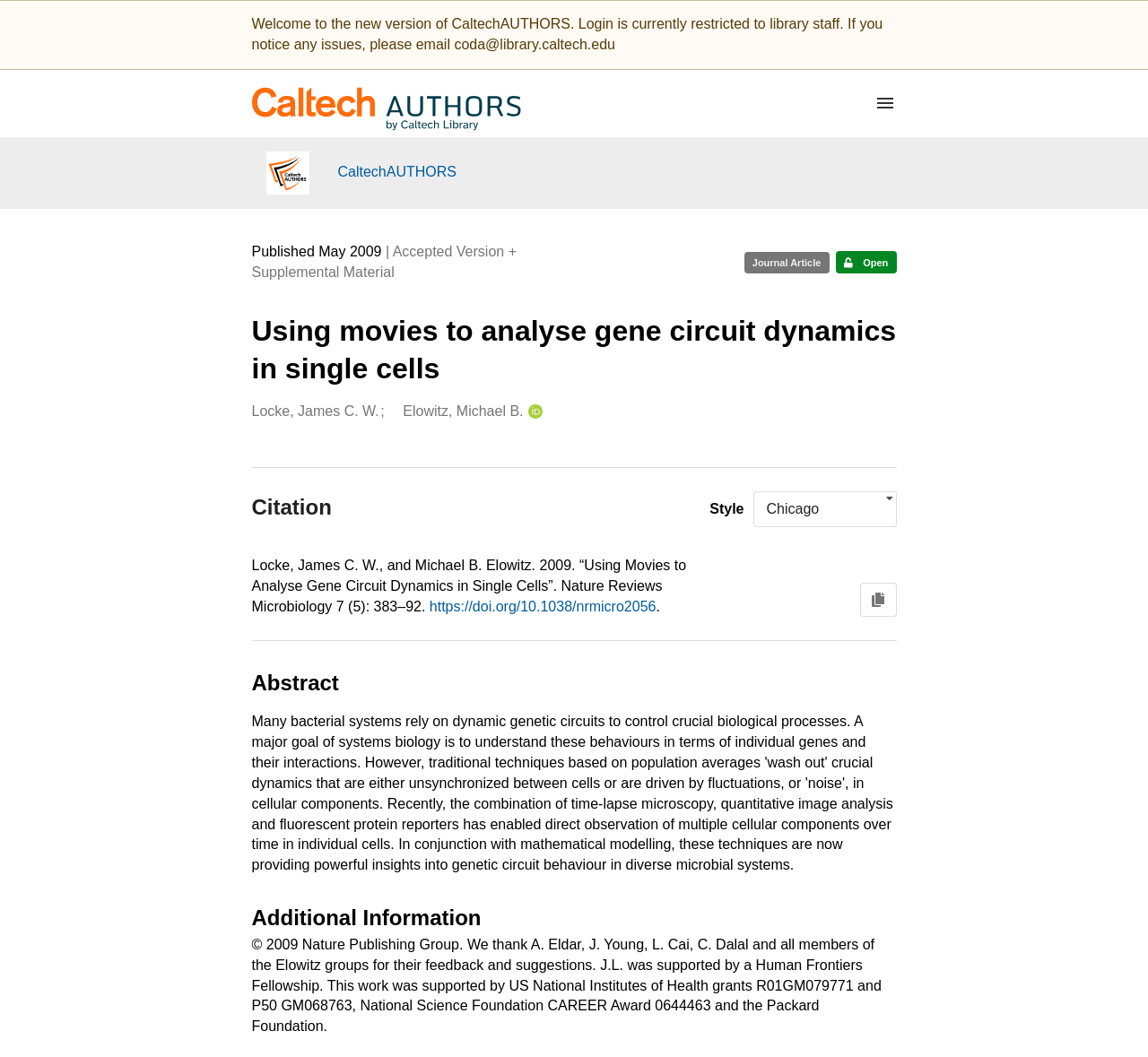Reply to the question with a single word or phrase:
What is the title of the journal article?

Using movies to analyse gene circuit dynamics in single cells